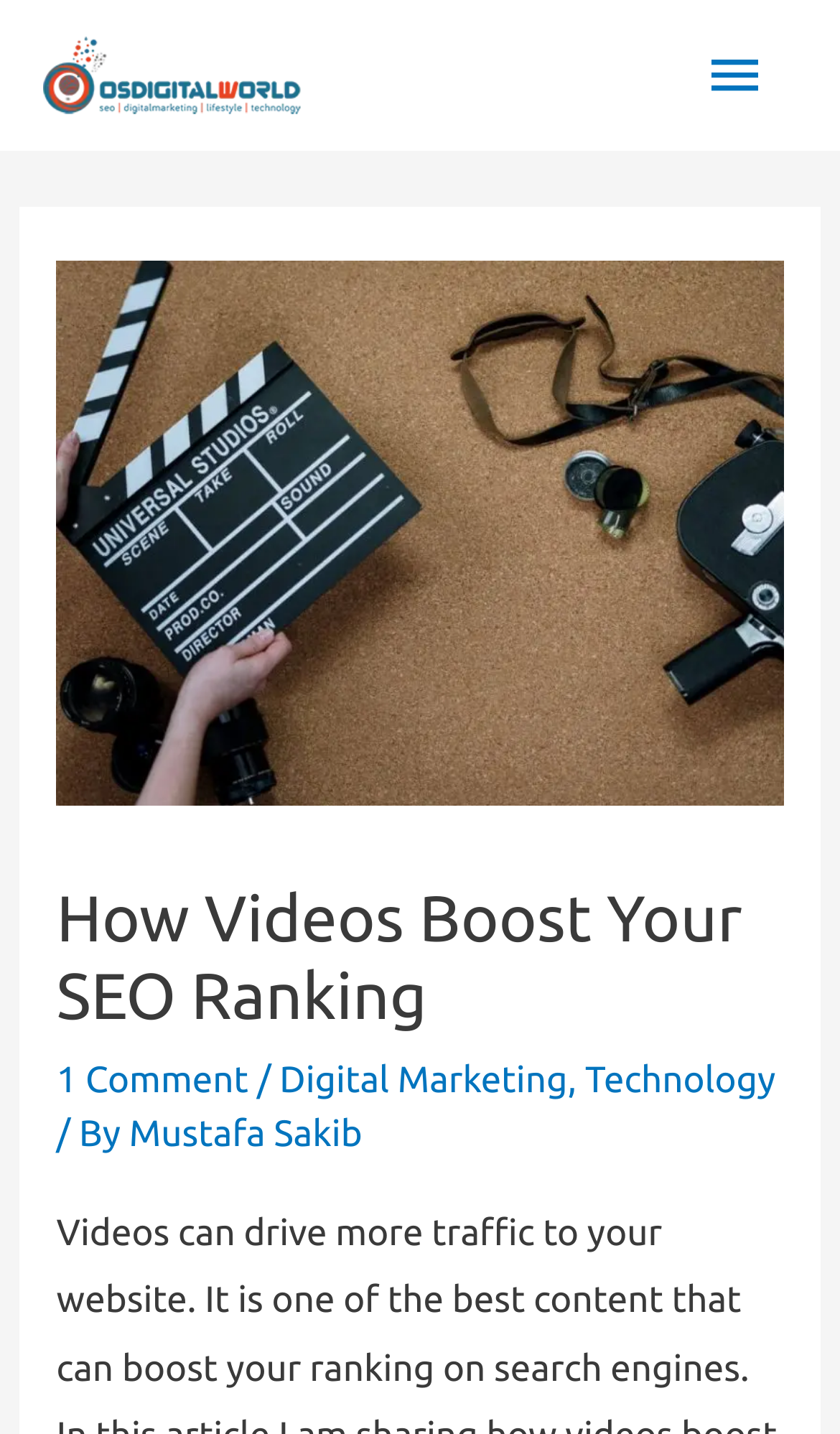Given the description Main Menu, predict the bounding box coordinates of the UI element. Ensure the coordinates are in the format (top-left x, top-left y, bottom-right x, bottom-right y) and all values are between 0 and 1.

[0.8, 0.007, 0.949, 0.098]